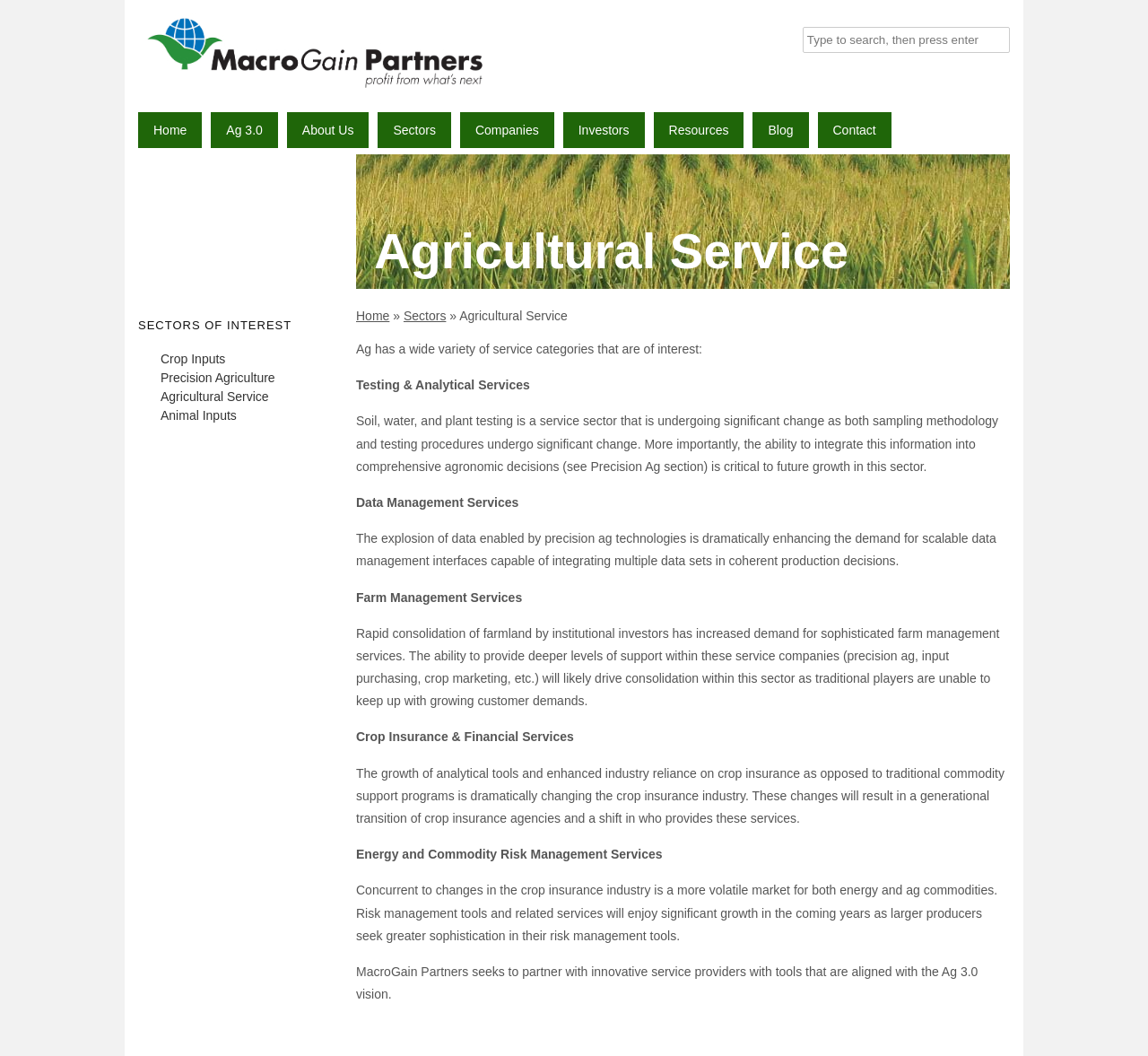Respond concisely with one word or phrase to the following query:
What is the bounding box coordinate of the 'Agricultural Service' heading?

[0.31, 0.146, 0.88, 0.262]